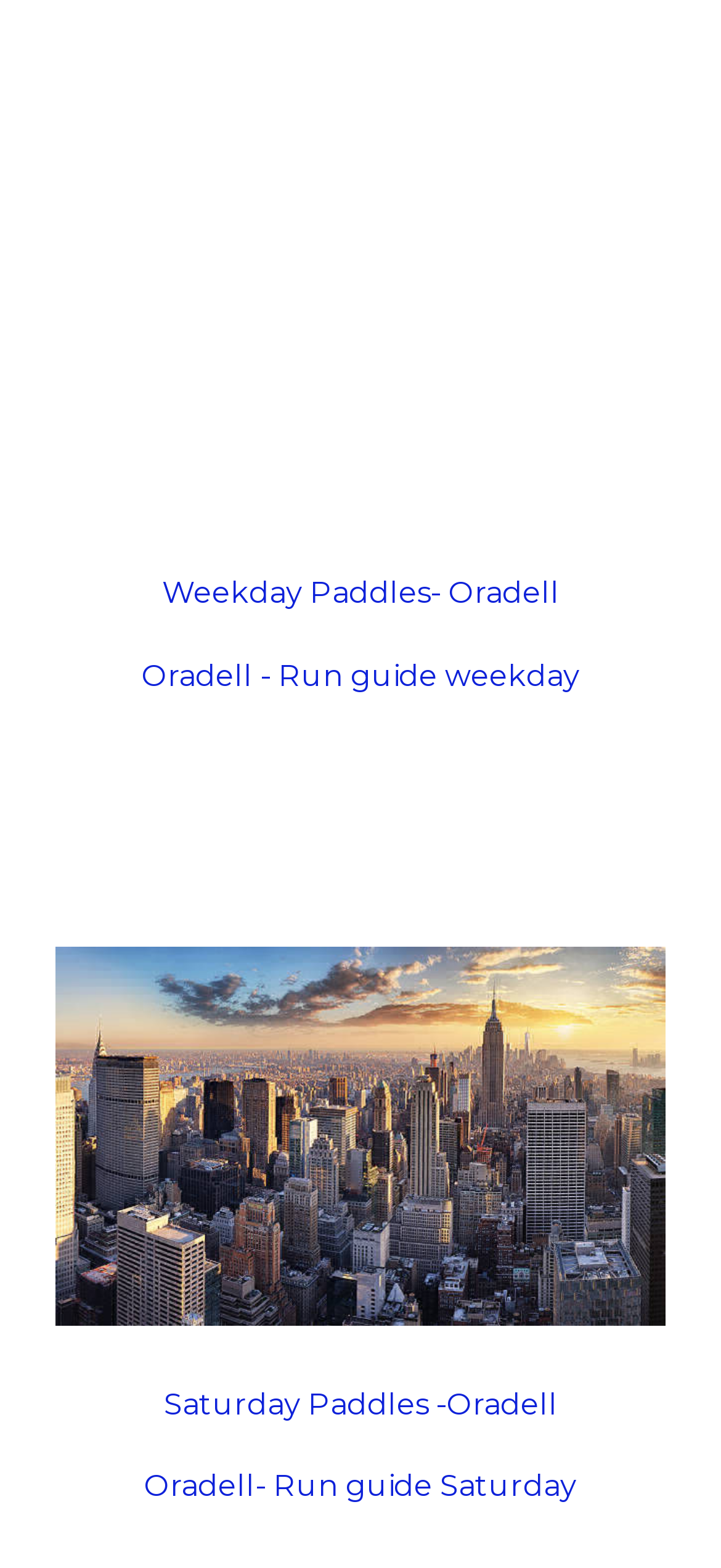Given the description of the UI element: "Oradell- Run guide Saturday", predict the bounding box coordinates in the form of [left, top, right, bottom], with each value being a float between 0 and 1.

[0.2, 0.937, 0.8, 0.959]